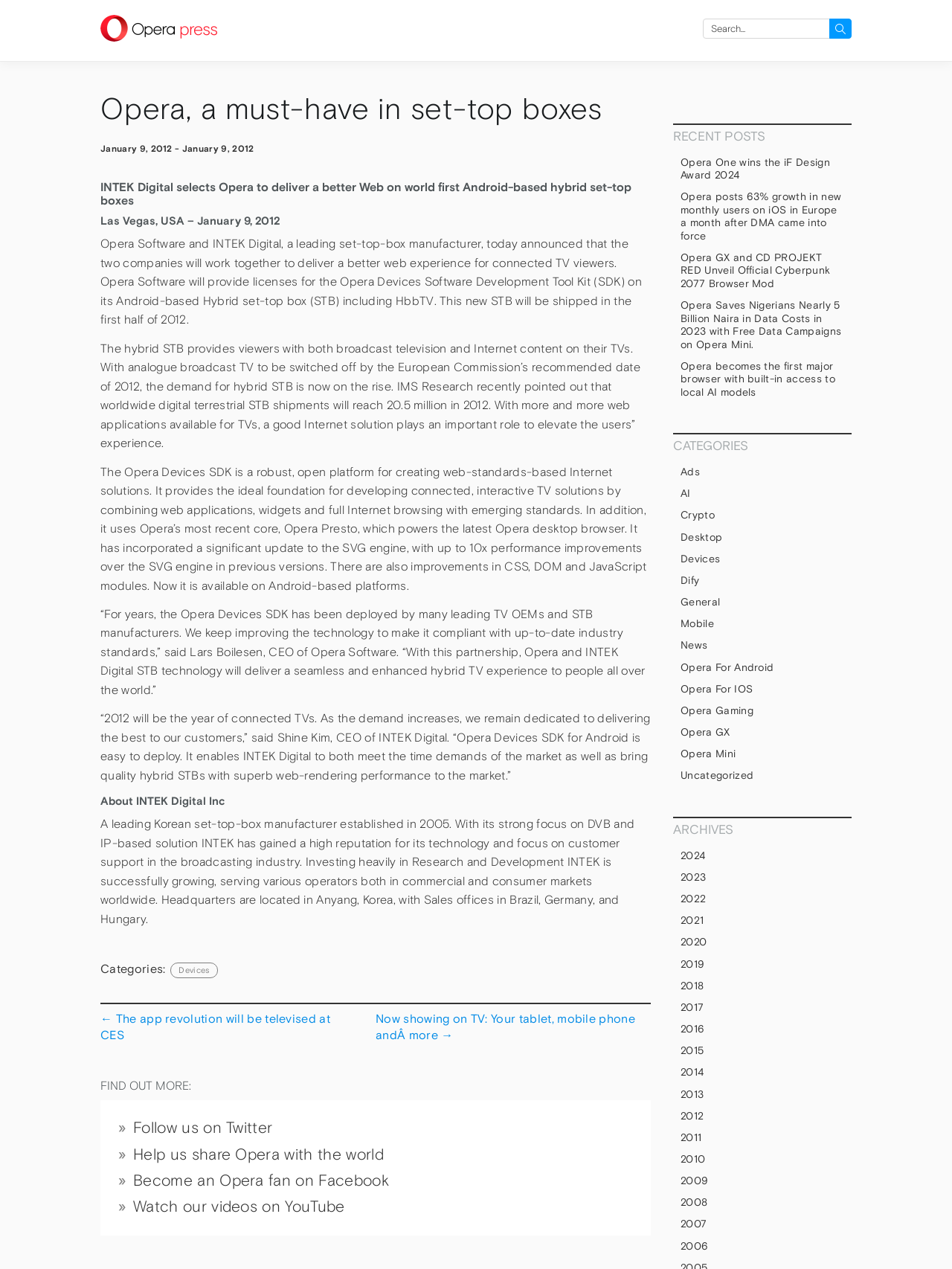What is the name of the CEO of Opera Software?
Please answer using one word or phrase, based on the screenshot.

Lars Boilesen